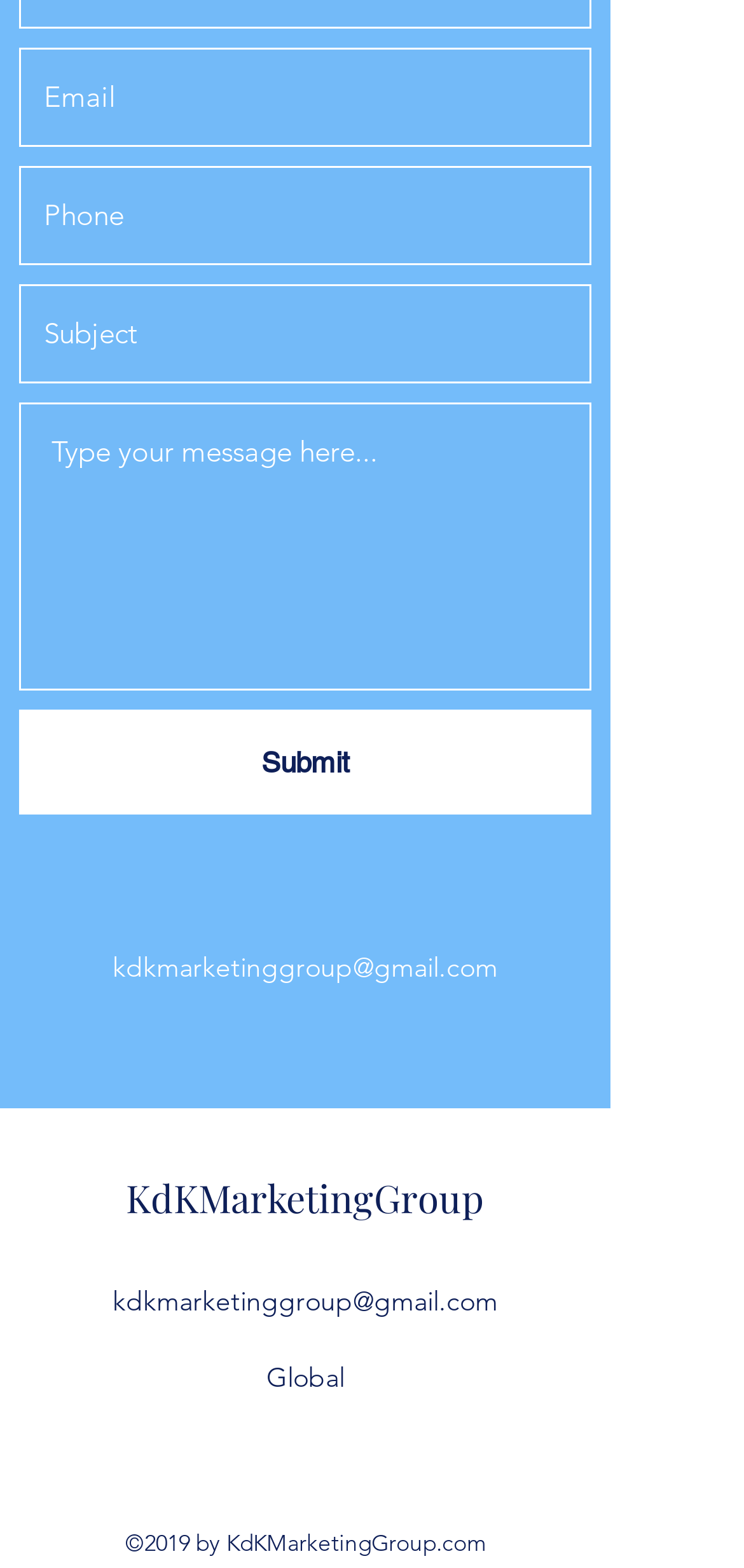Provide a short answer using a single word or phrase for the following question: 
What is the year of copyright?

2019